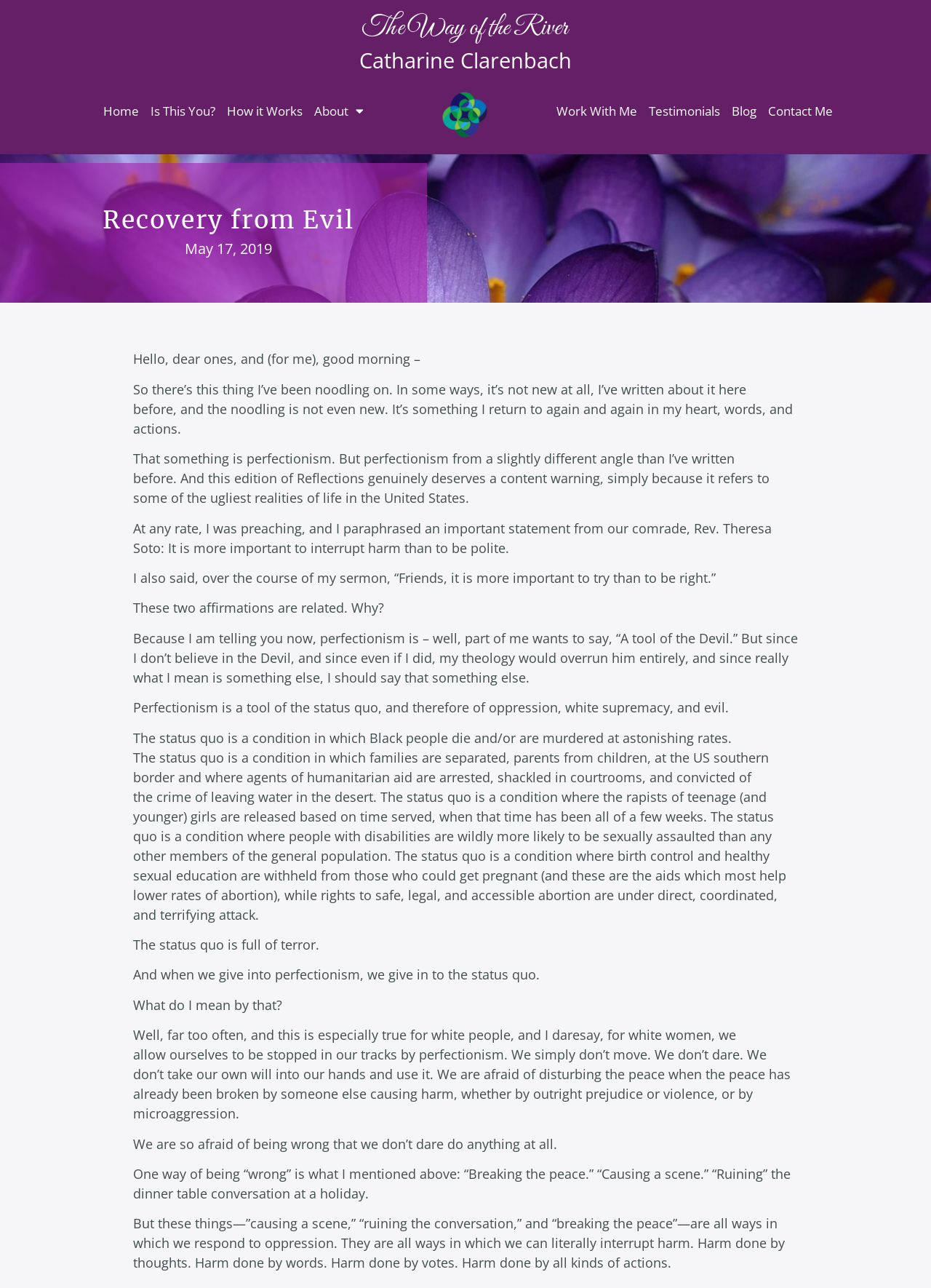For the given element description Testimonials, determine the bounding box coordinates of the UI element. The coordinates should follow the format (top-left x, top-left y, bottom-right x, bottom-right y) and be within the range of 0 to 1.

[0.691, 0.07, 0.78, 0.102]